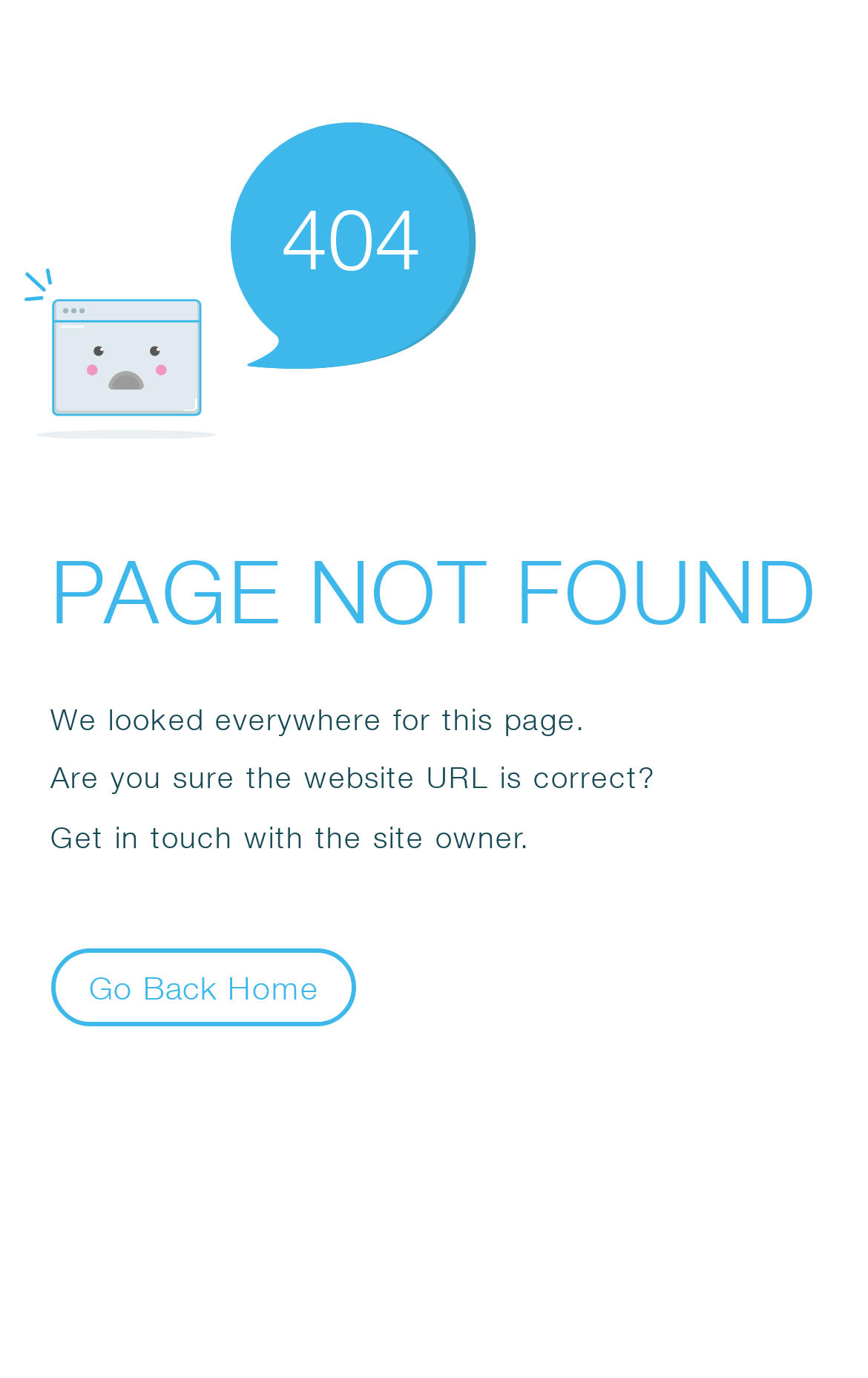Answer briefly with one word or phrase:
How many error messages are displayed?

4